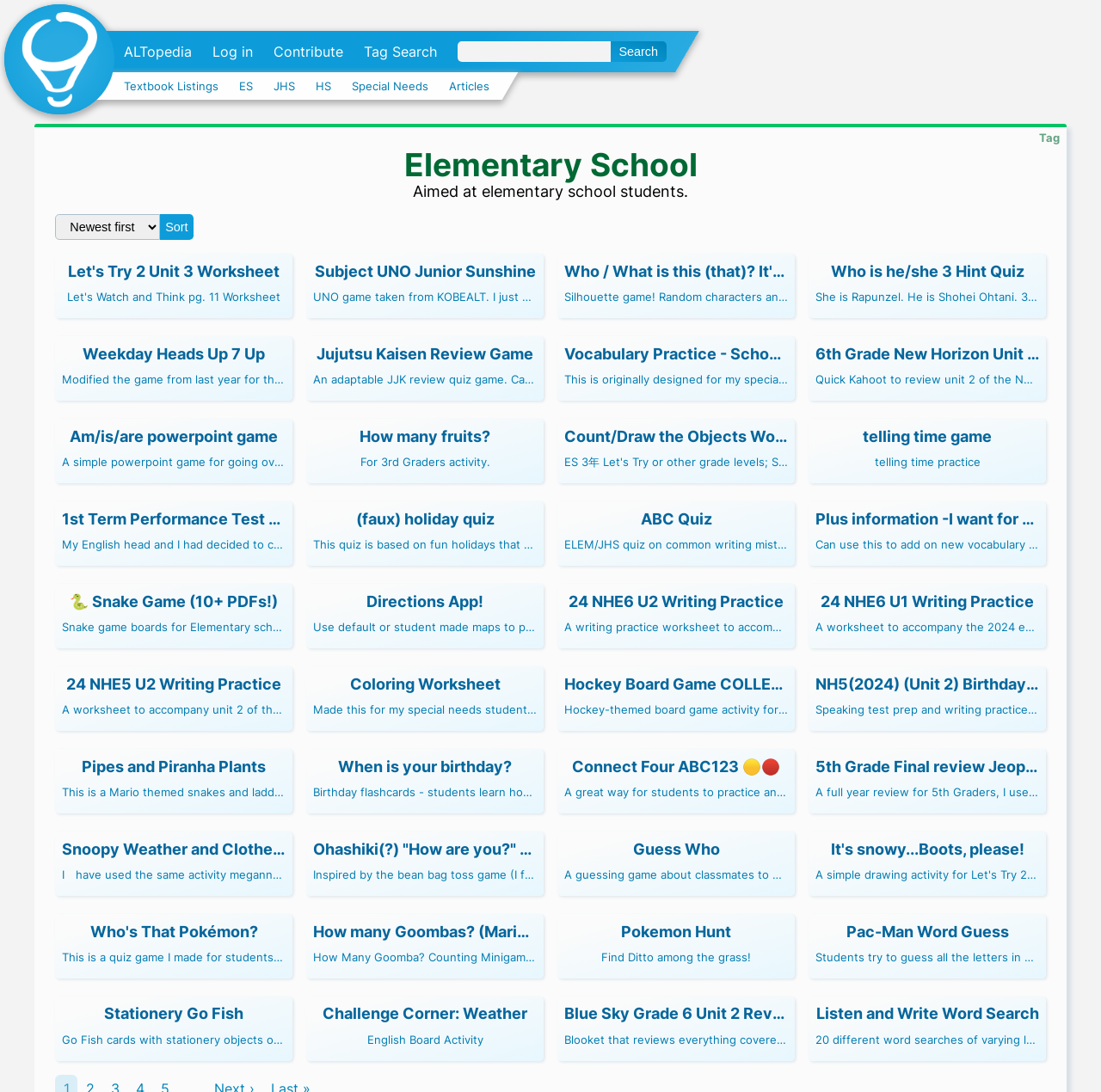Answer this question using a single word or a brief phrase:
How many links are available on the webpage?

Over 50